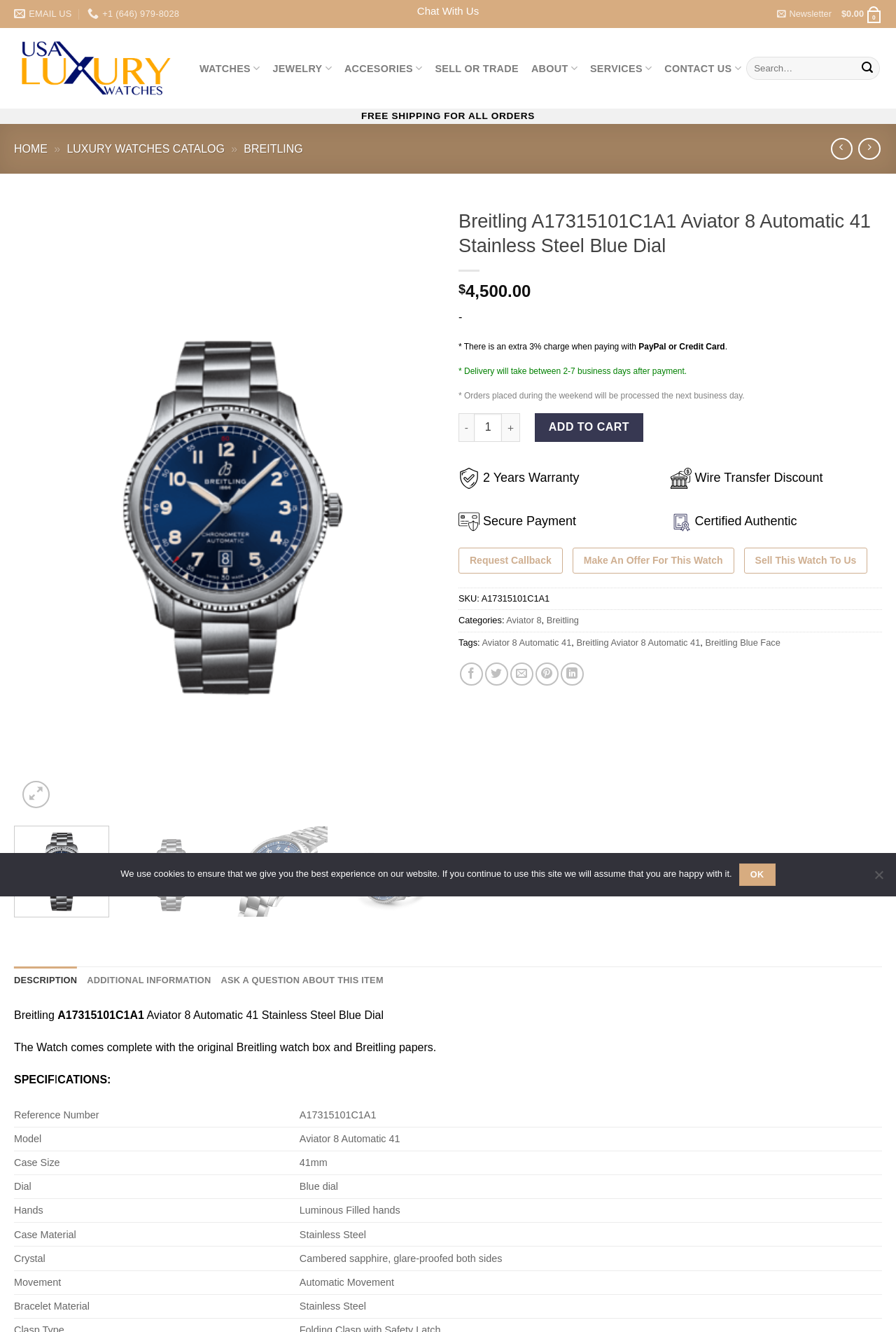From the element description Accesories, predict the bounding box coordinates of the UI element. The coordinates must be specified in the format (top-left x, top-left y, bottom-right x, bottom-right y) and should be within the 0 to 1 range.

[0.384, 0.041, 0.471, 0.062]